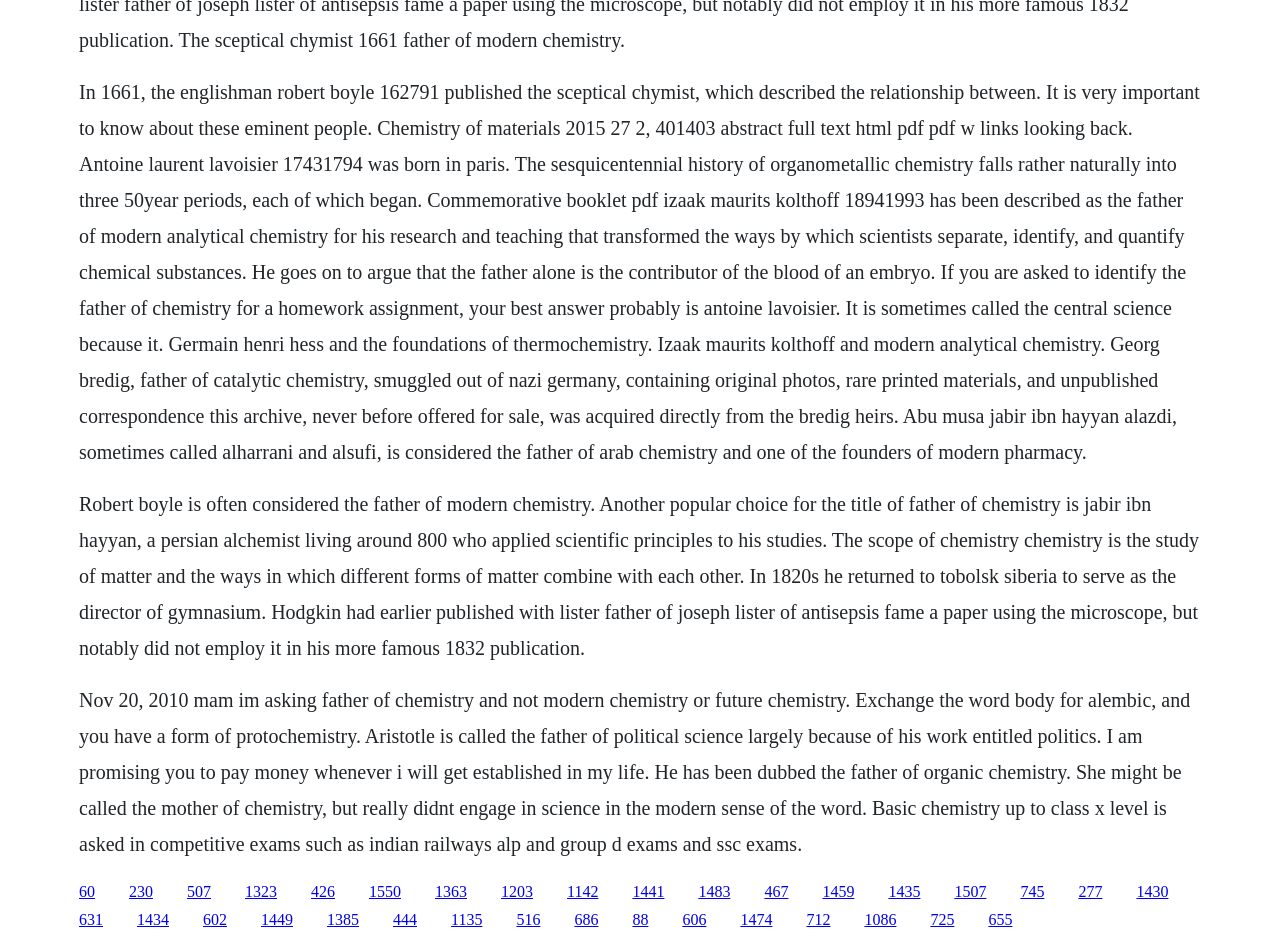What is the name of the Persian alchemist who applied scientific principles to his studies?
Look at the image and provide a short answer using one word or a phrase.

Jabir ibn Hayyan